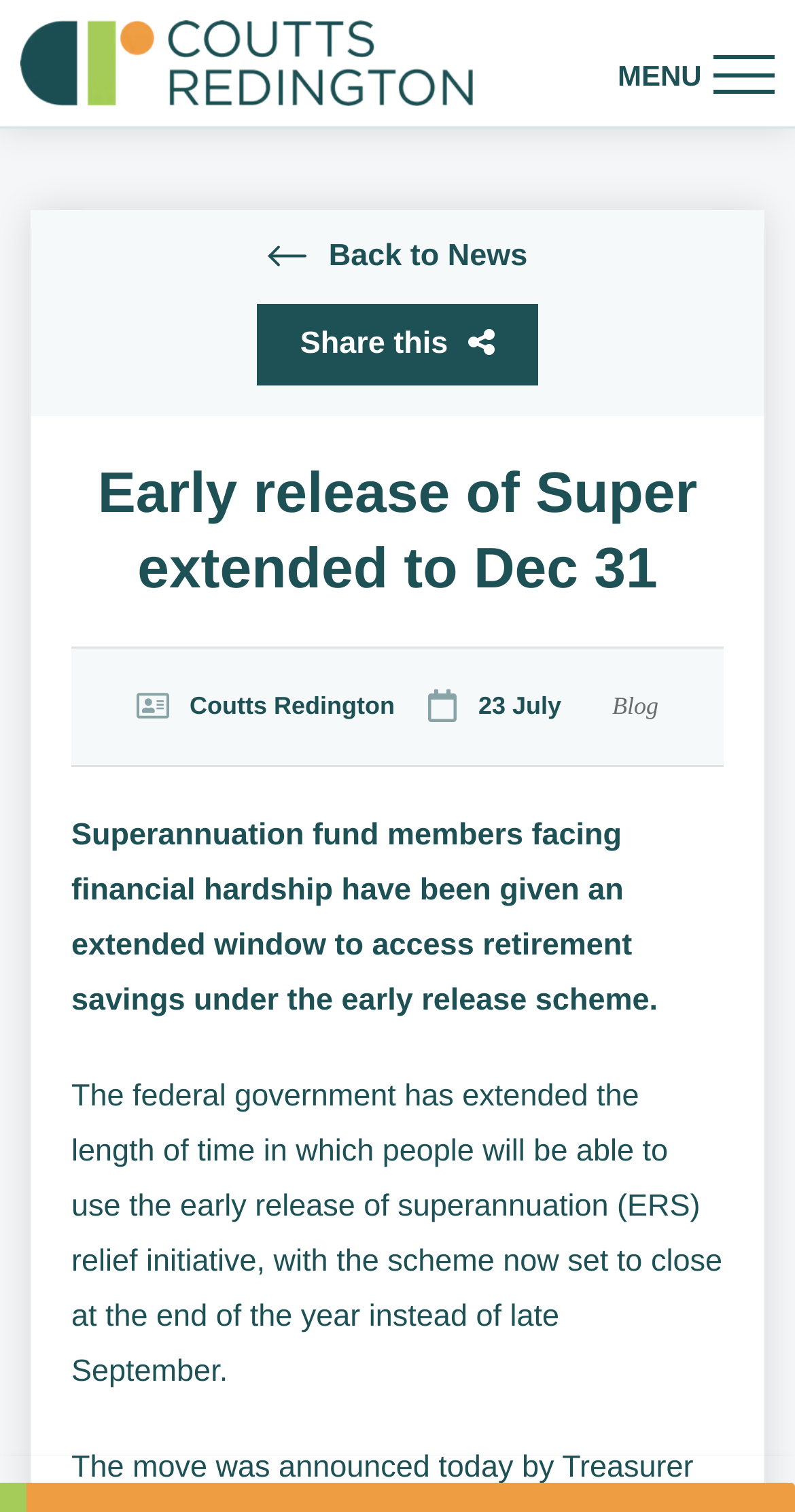Answer the following query with a single word or phrase:
What is the category of the article?

Blog